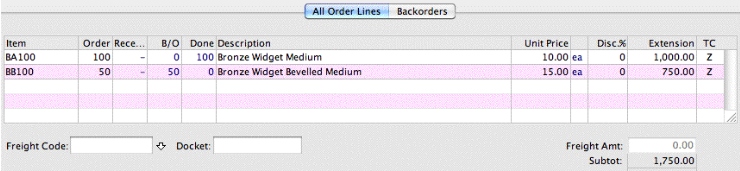Please give a succinct answer to the question in one word or phrase:
Is a freight amount applied to the order?

No